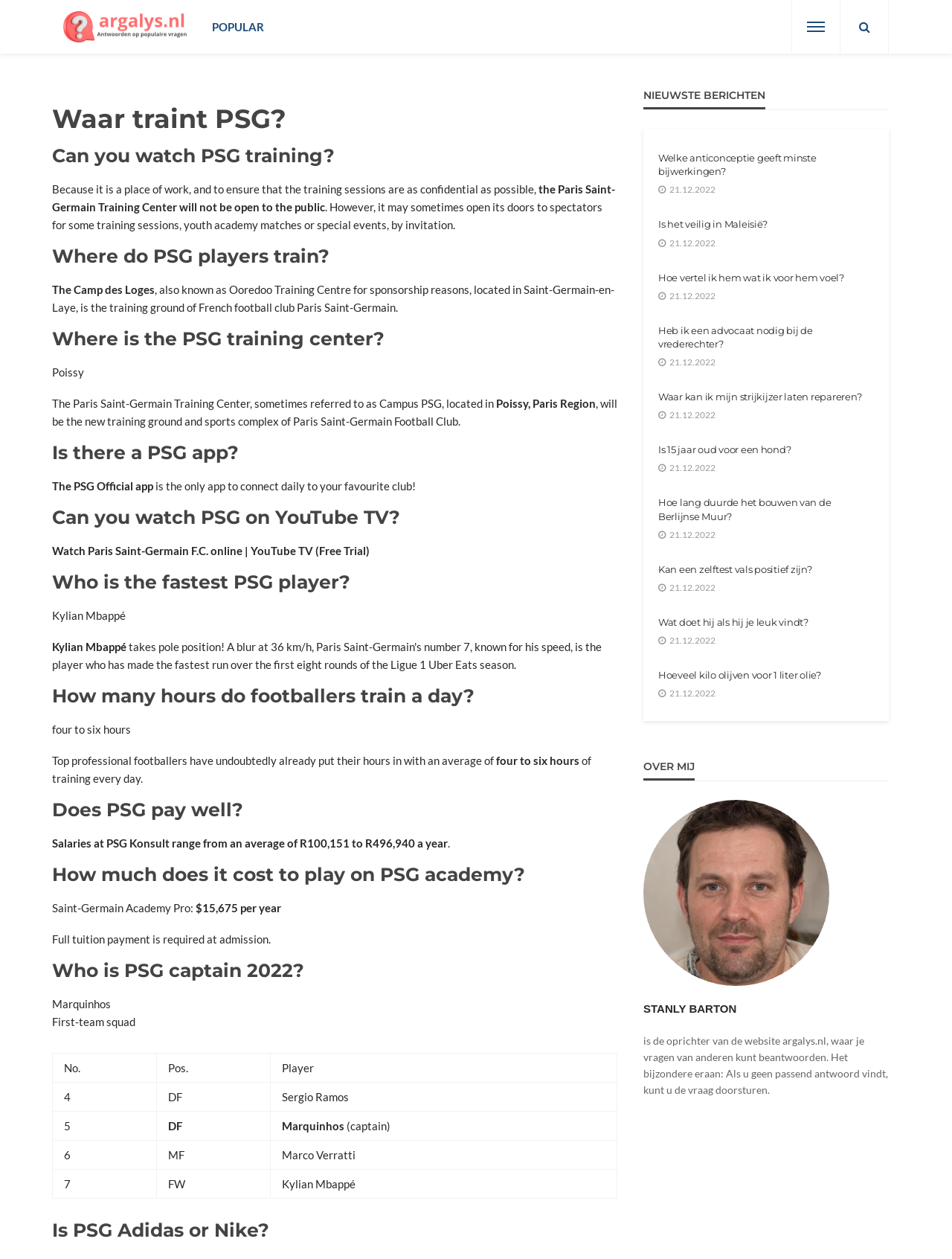Please identify the bounding box coordinates of the clickable element to fulfill the following instruction: "Click on the 'Welke anticonceptie geeft minste bijwerkingen?' article". The coordinates should be four float numbers between 0 and 1, i.e., [left, top, right, bottom].

[0.691, 0.12, 0.918, 0.155]